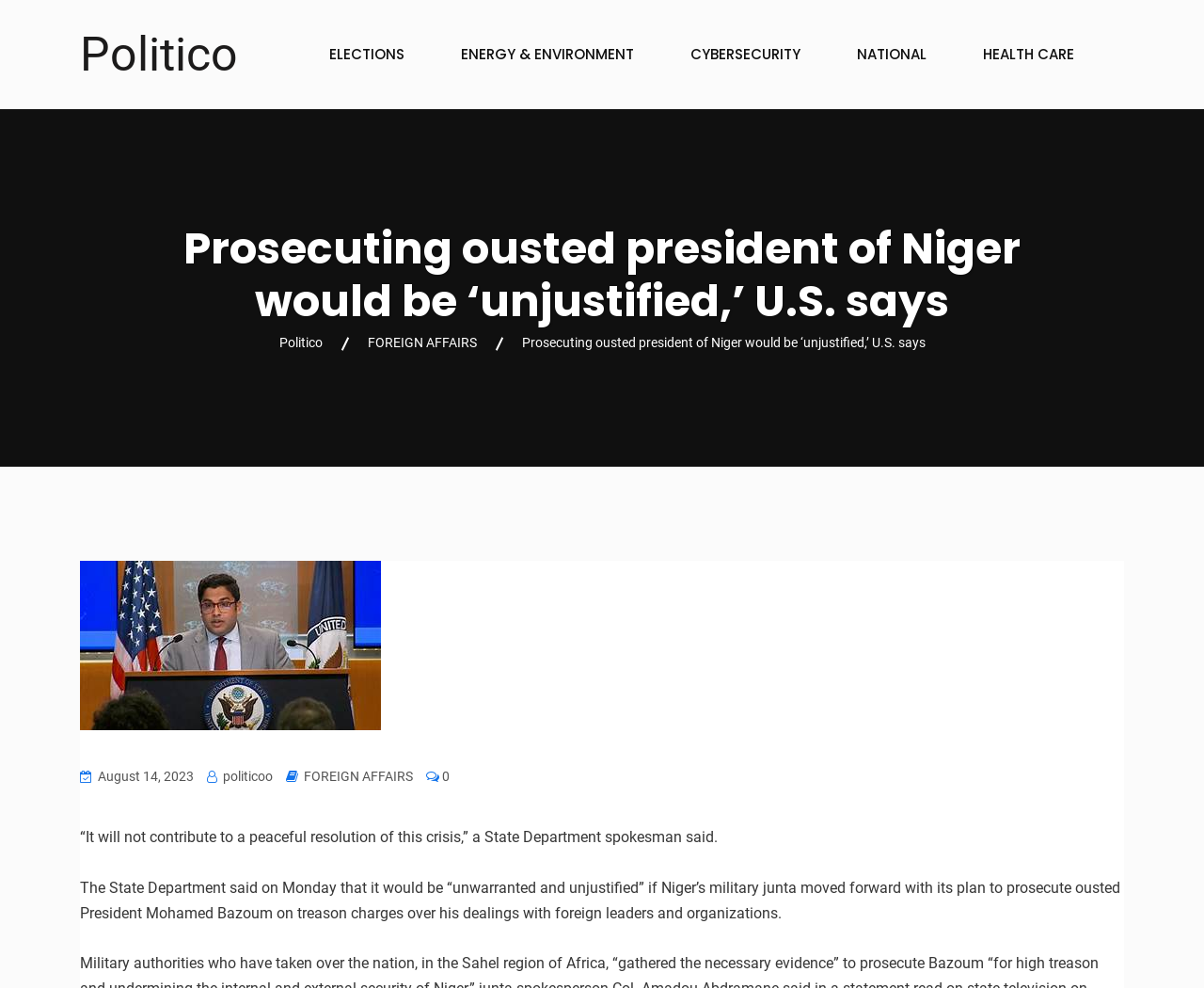Please provide the bounding box coordinates in the format (top-left x, top-left y, bottom-right x, bottom-right y). Remember, all values are floating point numbers between 0 and 1. What is the bounding box coordinate of the region described as: Politico

[0.066, 0.009, 0.198, 0.101]